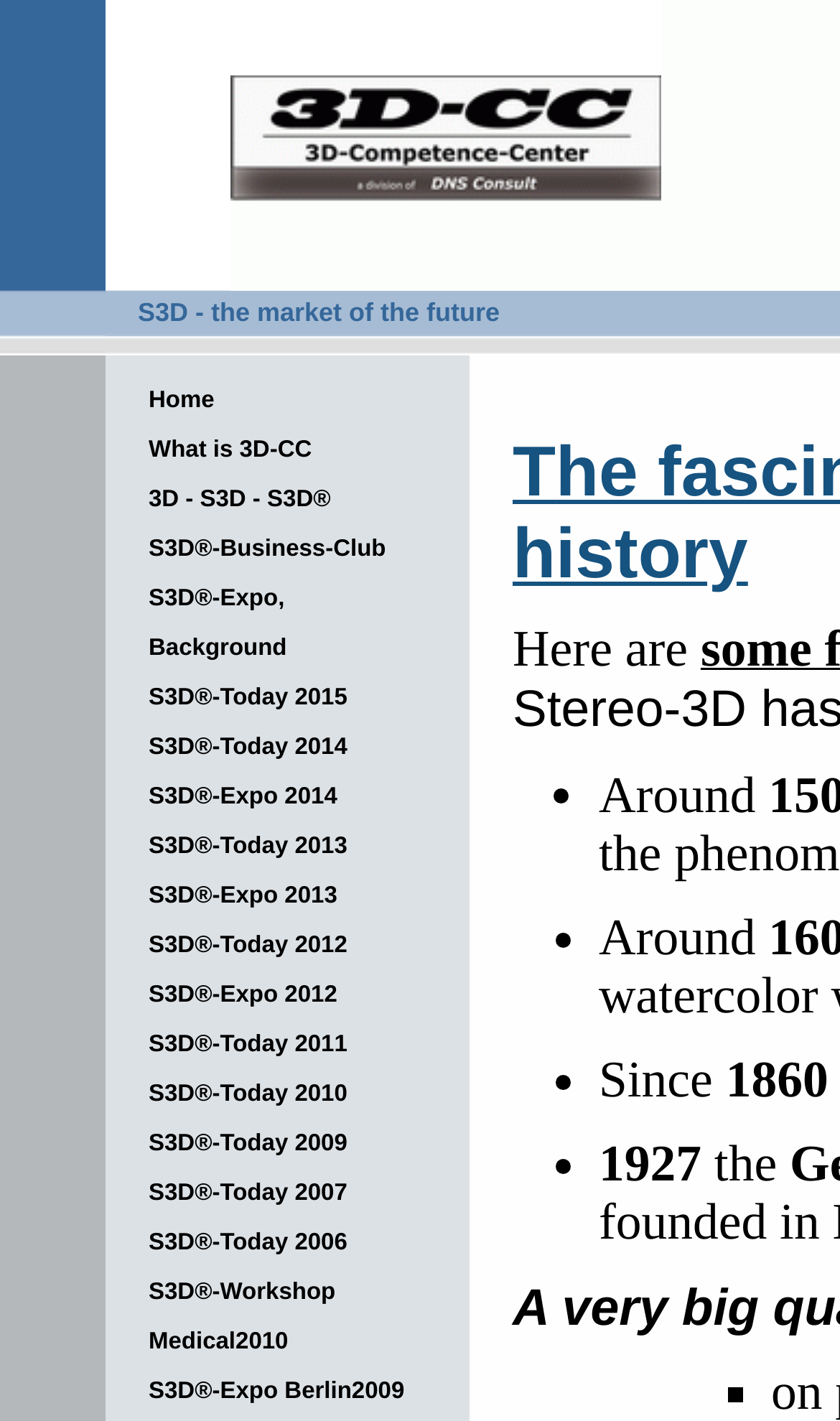Extract the bounding box coordinates for the UI element described by the text: "S3D®-Expo, Background". The coordinates should be in the form of [left, top, right, bottom] with values between 0 and 1.

[0.126, 0.405, 0.559, 0.474]